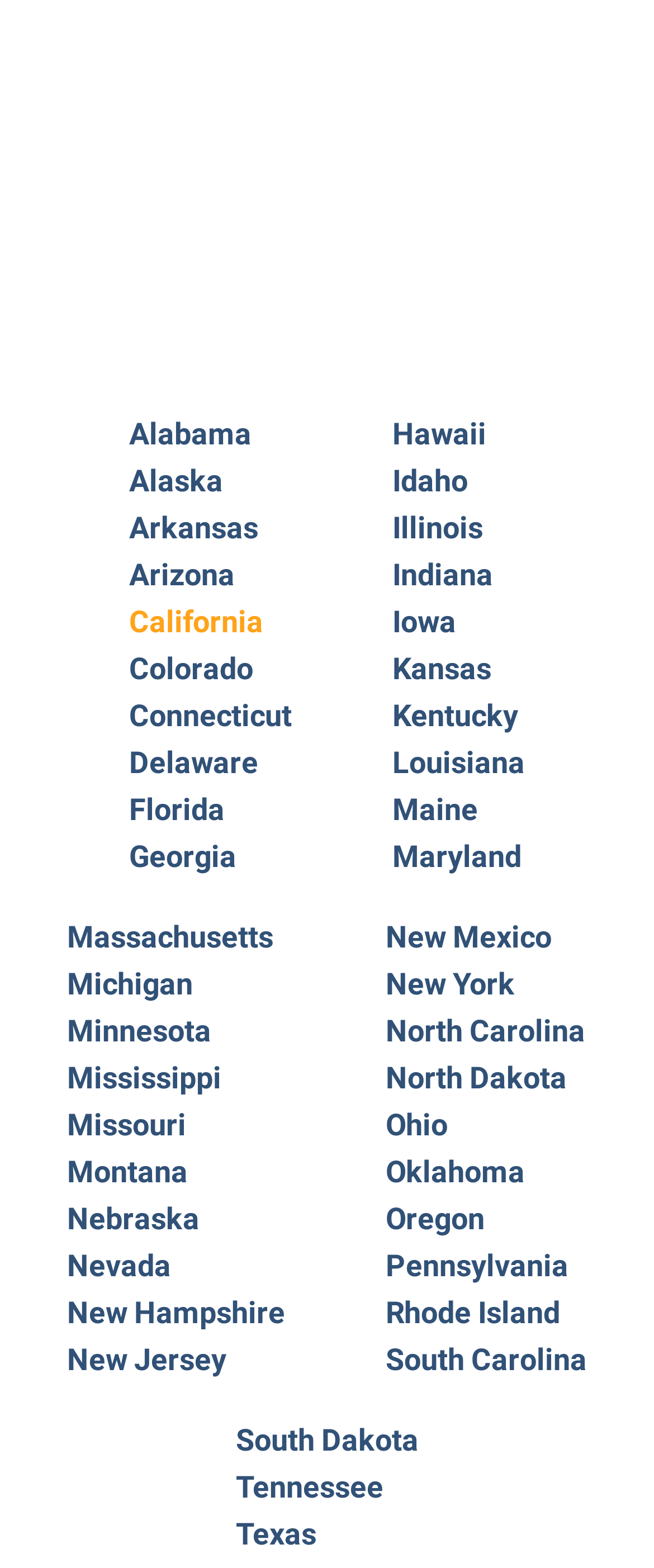Given the following UI element description: "Nebraska", find the bounding box coordinates in the webpage screenshot.

[0.051, 0.763, 0.487, 0.792]